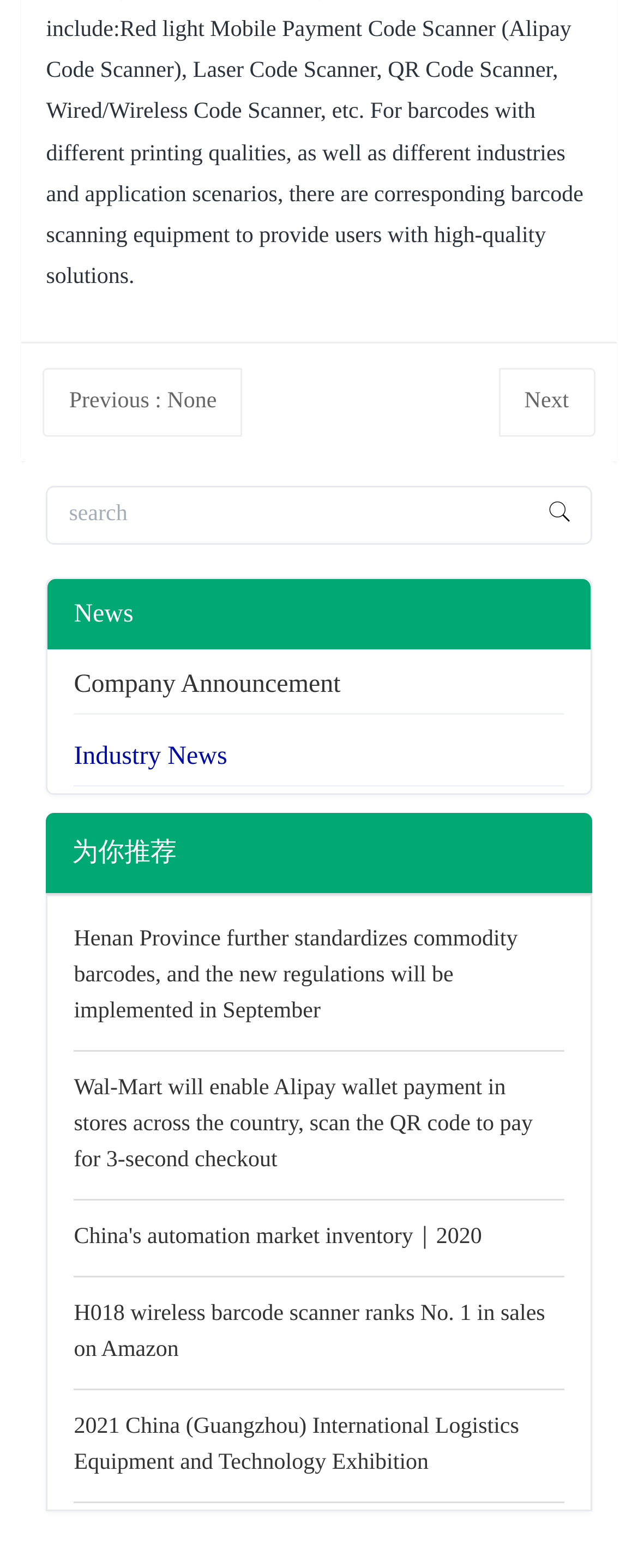What is the purpose of the button on the top right?
Can you offer a detailed and complete answer to this question?

The button on the top right has no OCR text or element description, but it is located next to a textbox with the placeholder 'search', indicating that it is likely a search button.